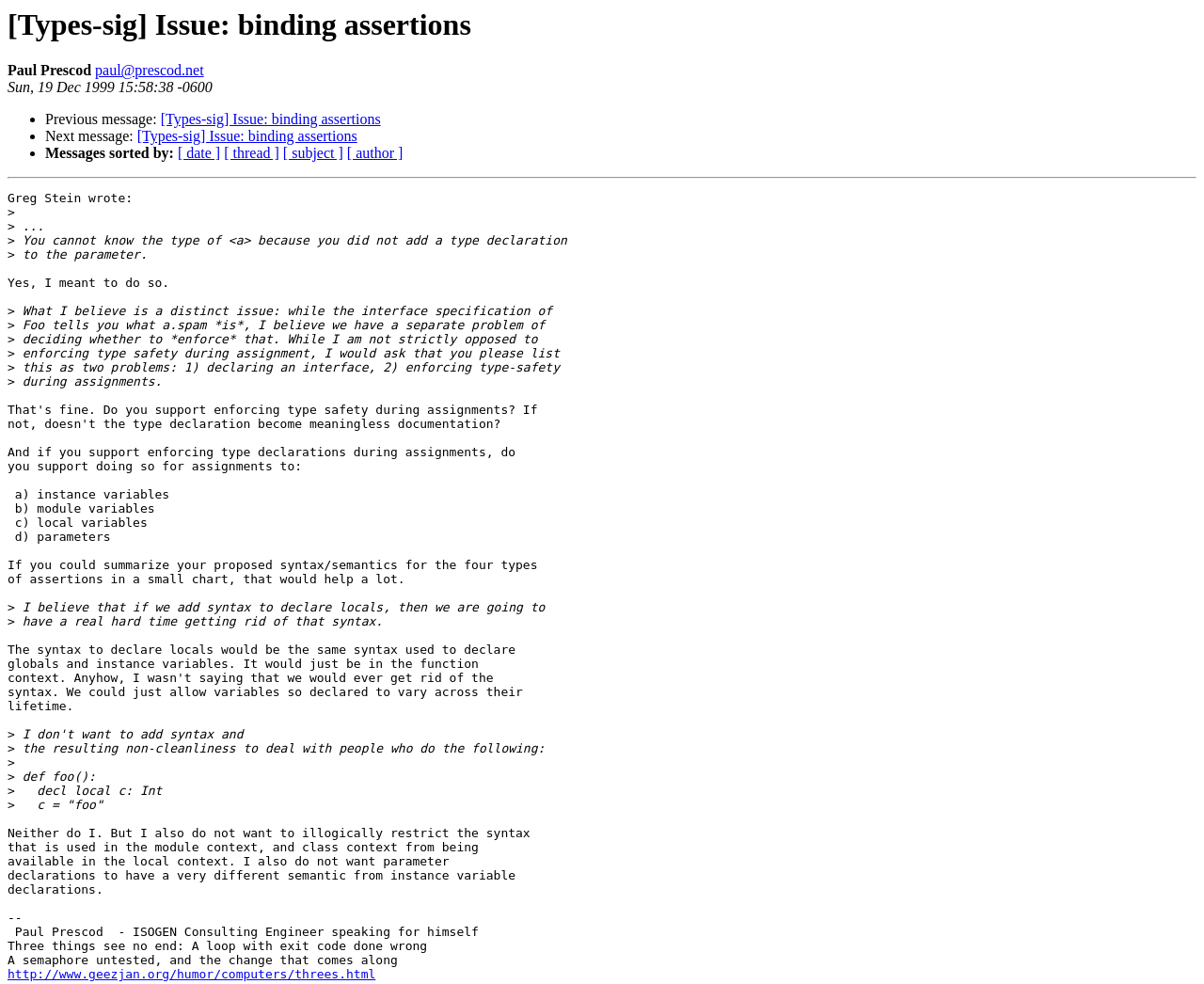Find the bounding box coordinates of the element you need to click on to perform this action: 'Go to the home page'. The coordinates should be represented by four float values between 0 and 1, in the format [left, top, right, bottom].

None